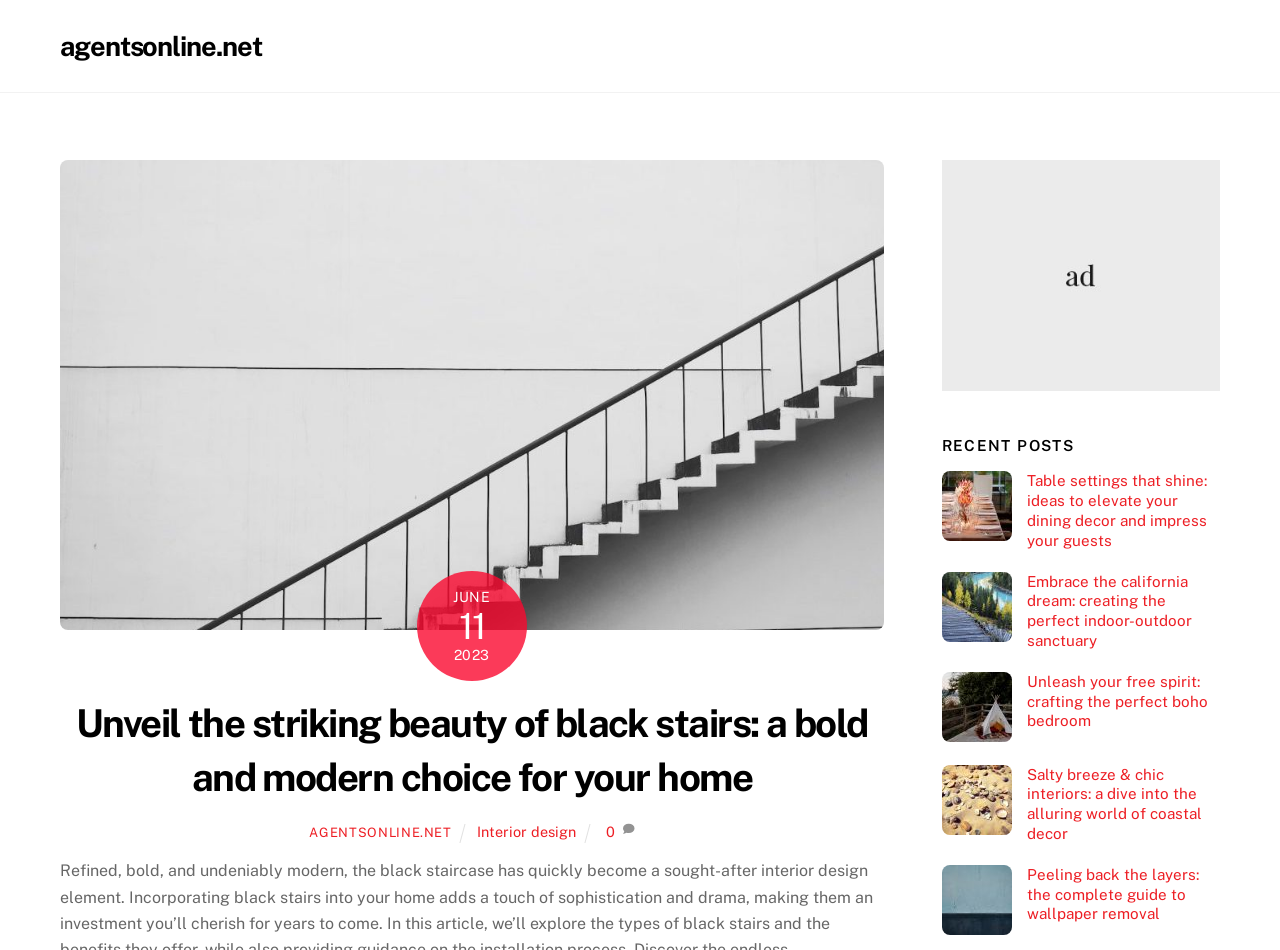Please identify the bounding box coordinates of the element's region that needs to be clicked to fulfill the following instruction: "View the ads". The bounding box coordinates should consist of four float numbers between 0 and 1, i.e., [left, top, right, bottom].

[0.736, 0.397, 0.953, 0.415]